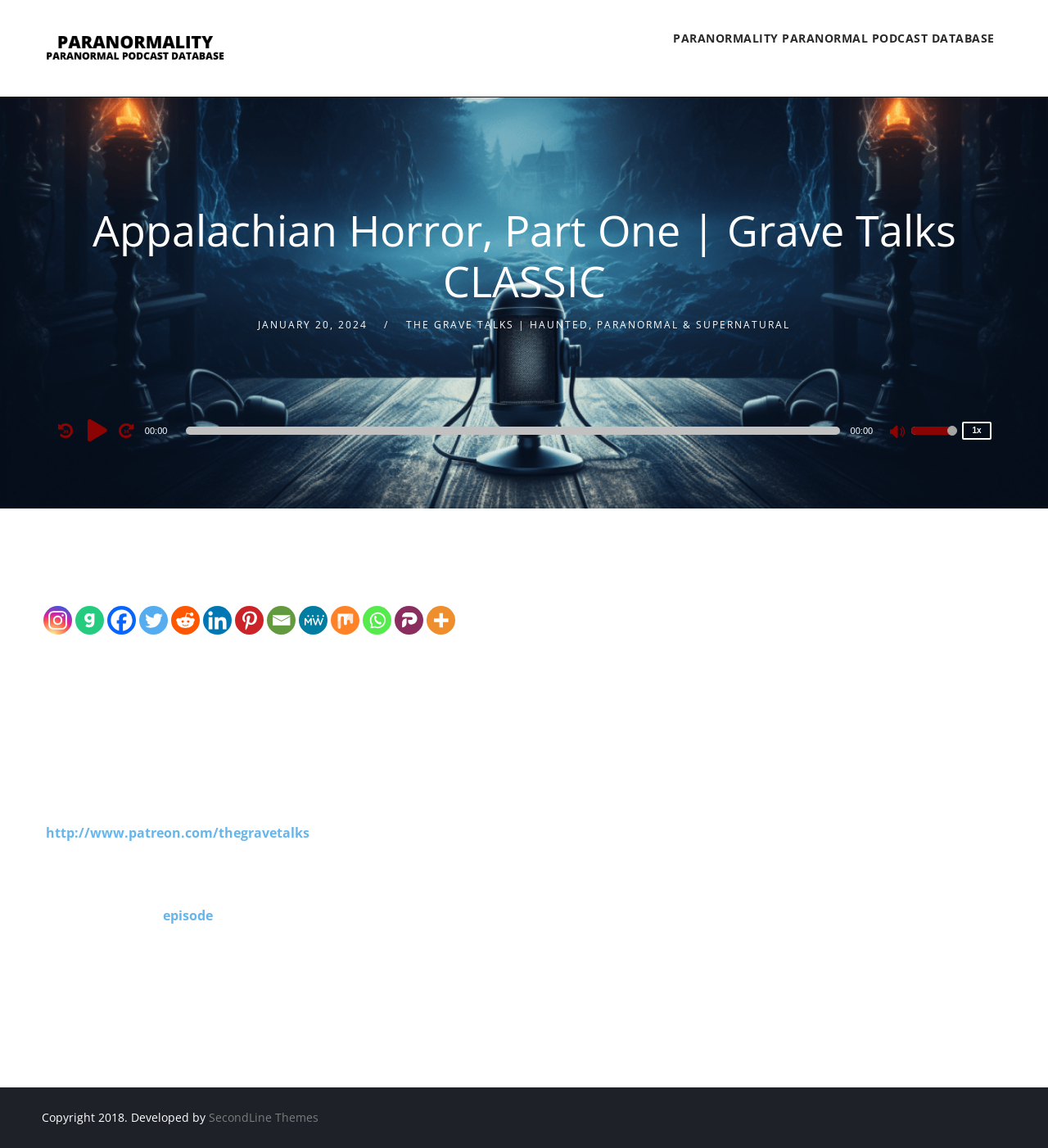Determine the bounding box coordinates of the region that needs to be clicked to achieve the task: "Mute the audio".

[0.849, 0.37, 0.865, 0.384]